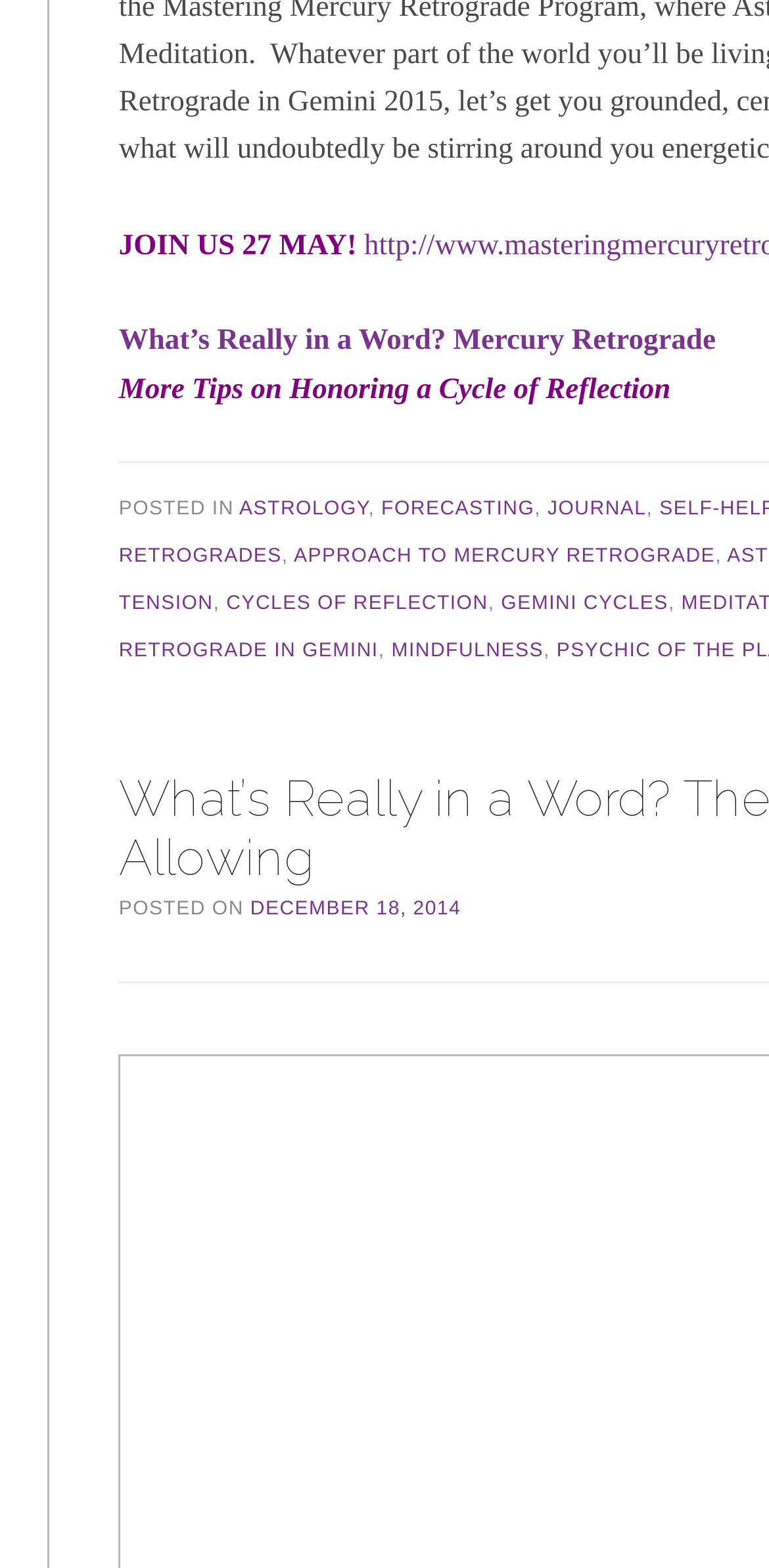What is the title of the article?
Craft a detailed and extensive response to the question.

The webpage has a link with the text 'What’s Really in a Word? Mercury Retrograde', which appears to be the title of the article.